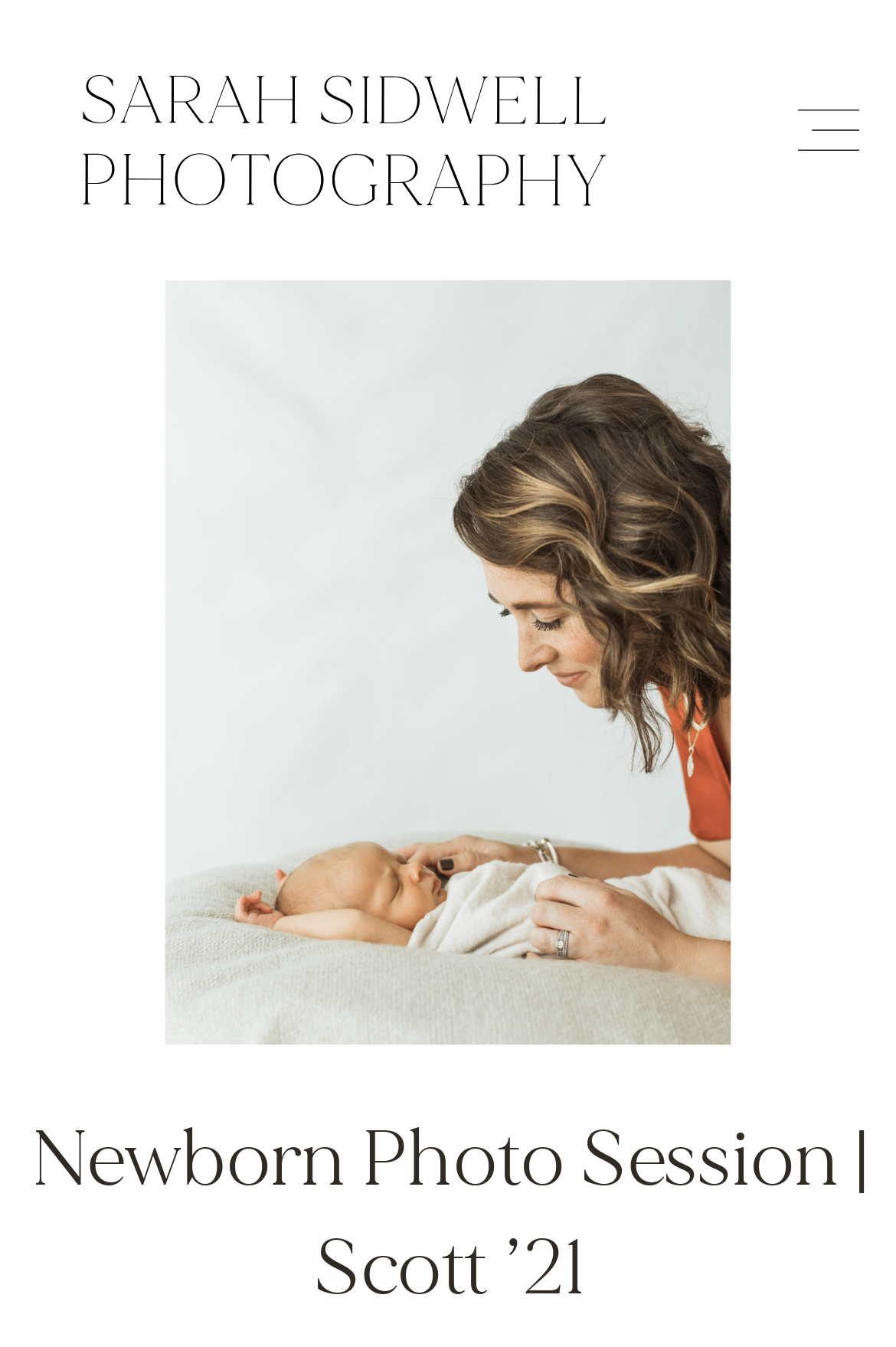Locate the primary headline on the webpage and provide its text.

Newborn Photo Session | Scott ’21